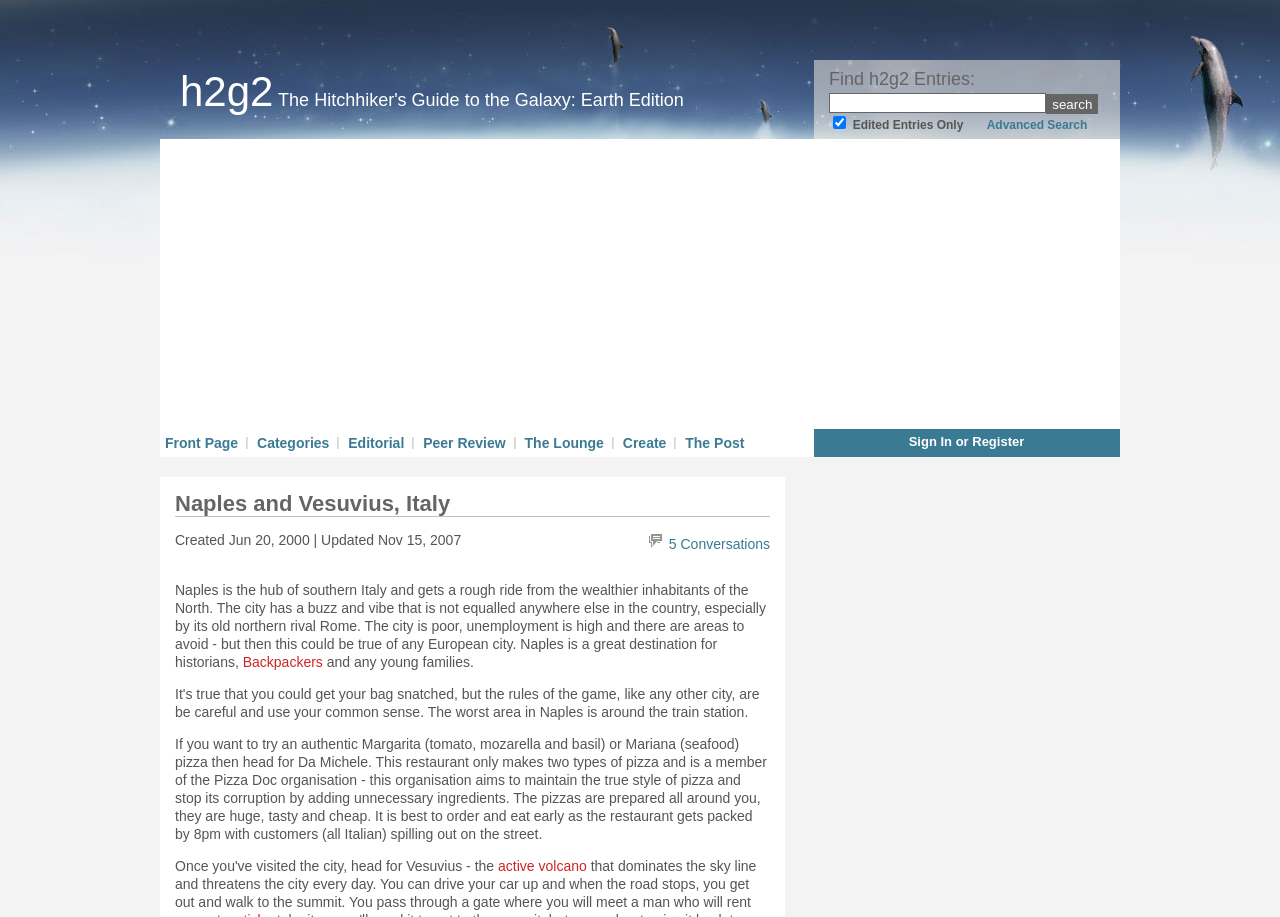Please identify the bounding box coordinates of the element I should click to complete this instruction: 'Go to advanced search'. The coordinates should be given as four float numbers between 0 and 1, like this: [left, top, right, bottom].

[0.763, 0.129, 0.85, 0.144]